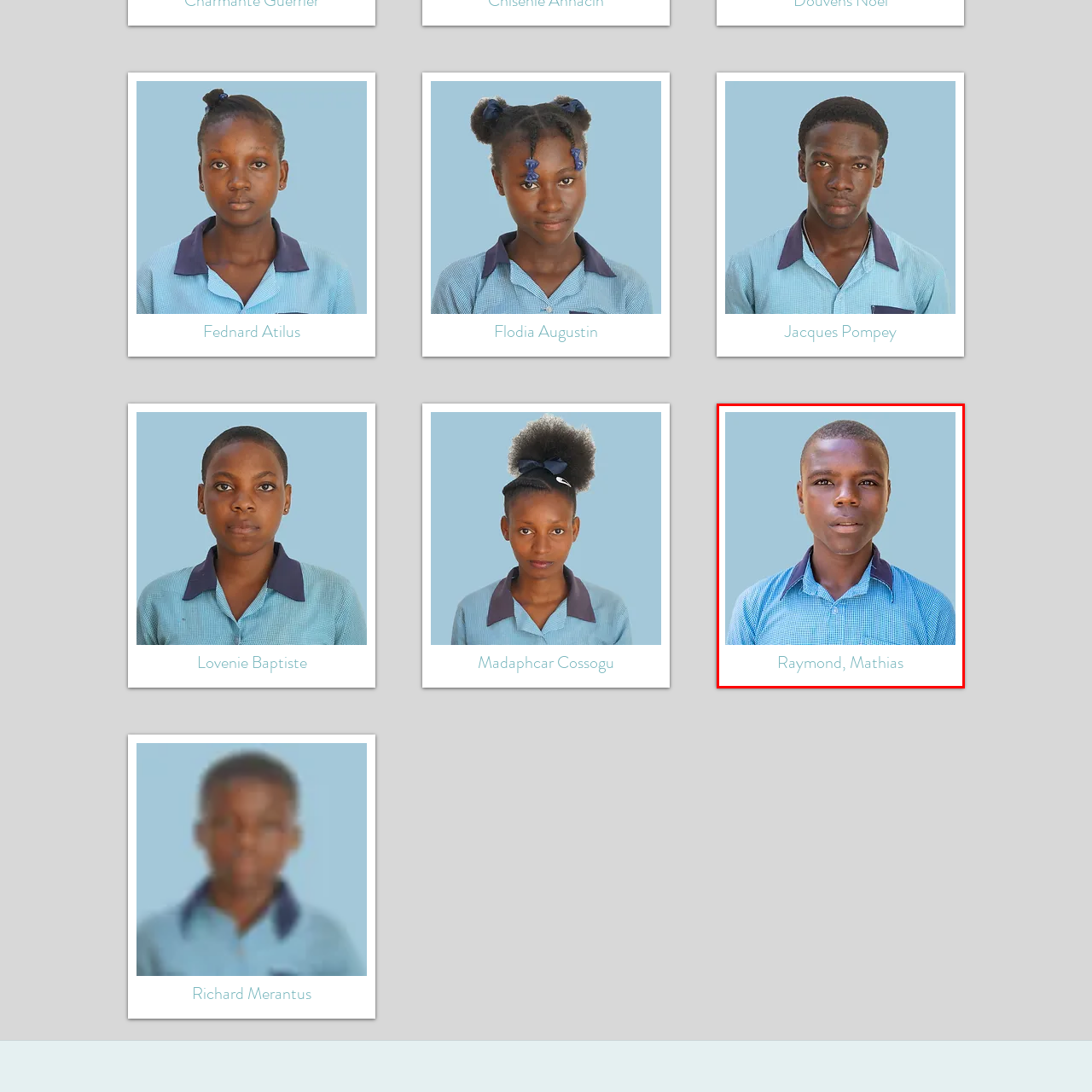Offer a complete and descriptive caption for the image marked by the red box.

The image features a young boy named Raymond Mathias, who is posed against a soft blue background that highlights his features. He wears a collared shirt with a checkered pattern, predominantly in shades of blue, which adds to his youthful appearance. Raymond looks directly at the camera with a serious yet approachable expression, showcasing his confidence. Below the image, his name is elegantly inscribed, providing context to the viewer about his identity. This portrait captures a moment of candid sincerity, inviting viewers to connect with his story.